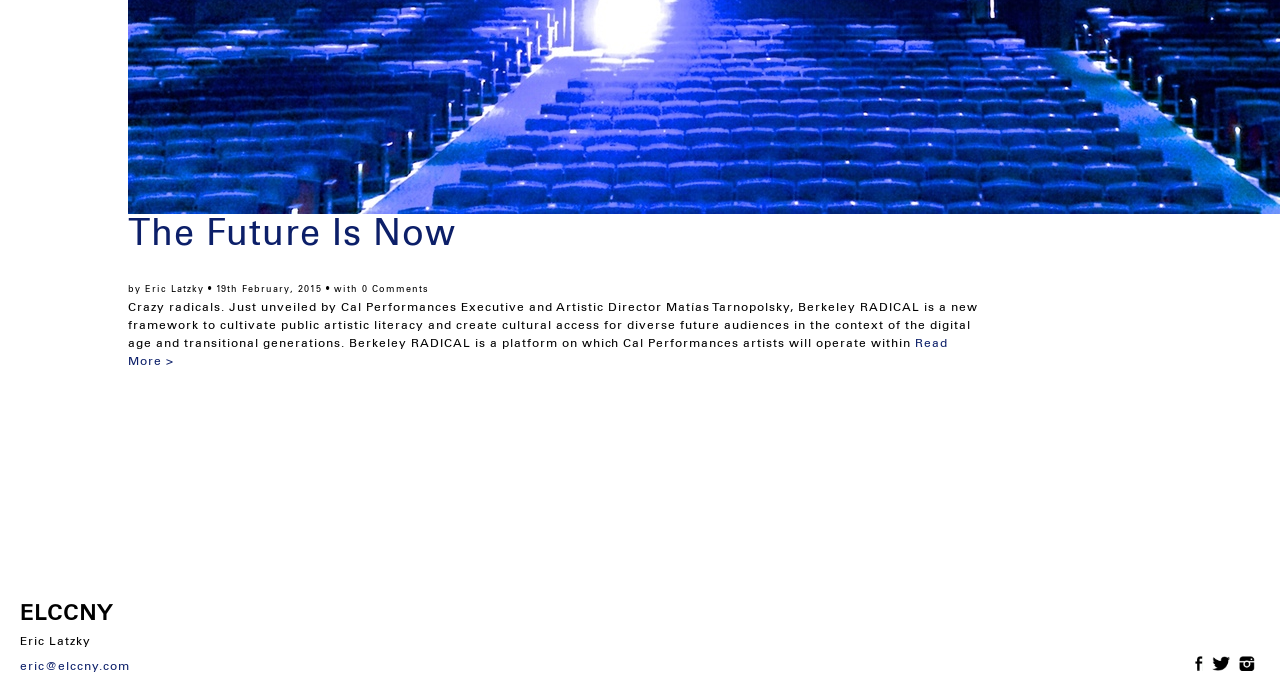Who is the author of the article?
Please interpret the details in the image and answer the question thoroughly.

The author of the article can be found by looking at the text 'by Eric Latzky • 19th February, 2015 • with 0 Comments' which is located below the main heading.